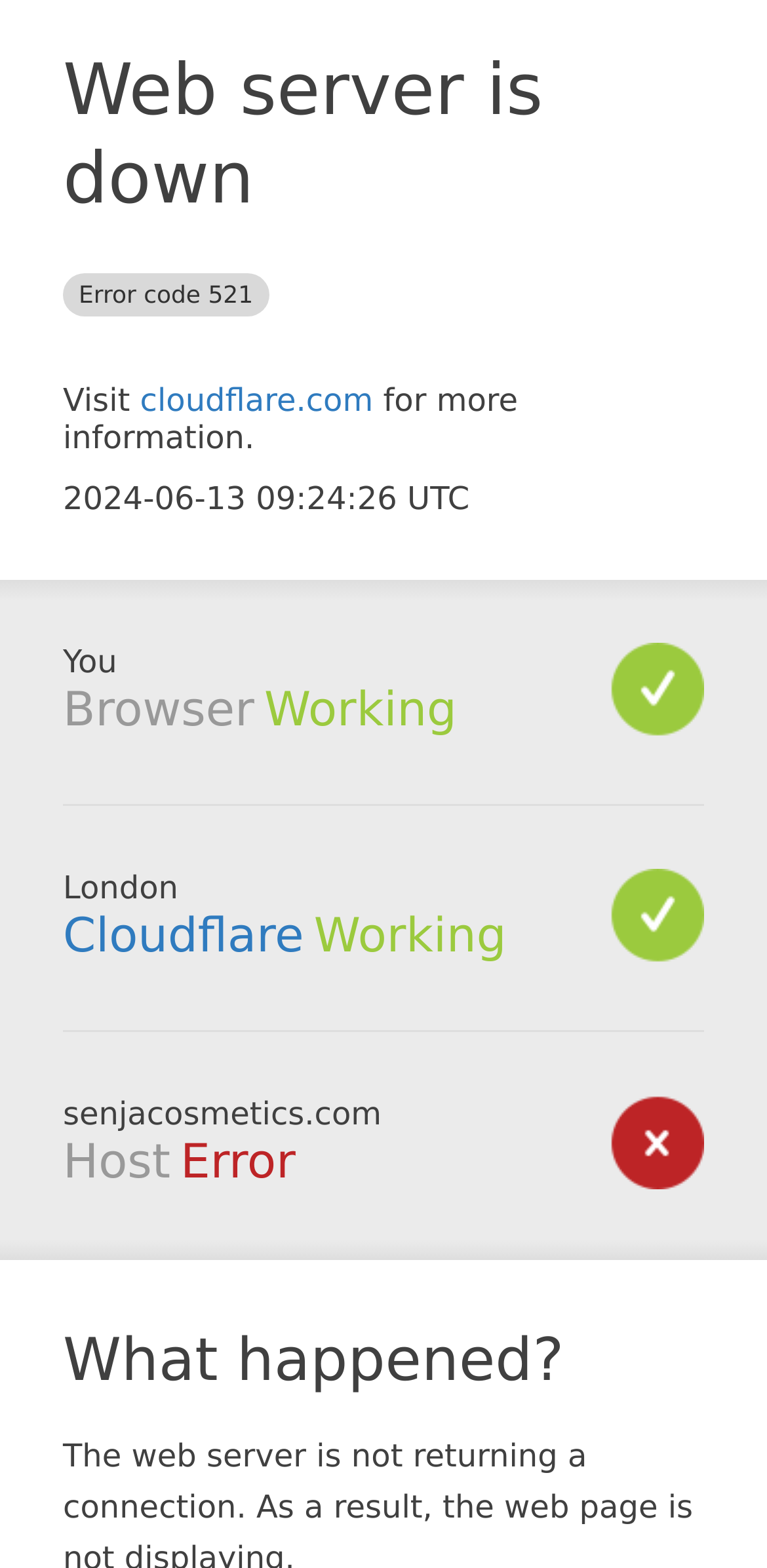Find and provide the bounding box coordinates for the UI element described here: "Godfrey Benjamin". The coordinates should be given as four float numbers between 0 and 1: [left, top, right, bottom].

None